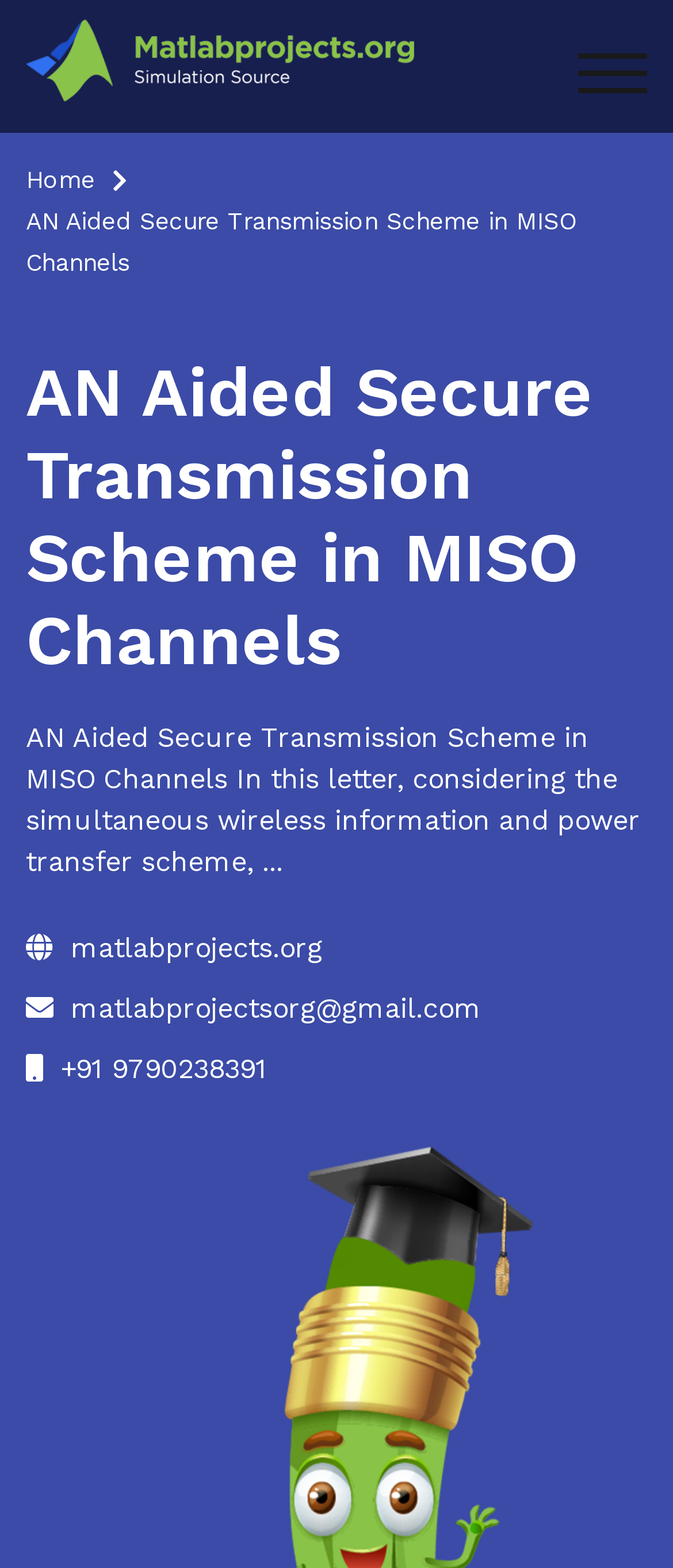Find the bounding box coordinates for the HTML element described as: "+91 9790238391". The coordinates should consist of four float values between 0 and 1, i.e., [left, top, right, bottom].

[0.038, 0.671, 0.397, 0.692]